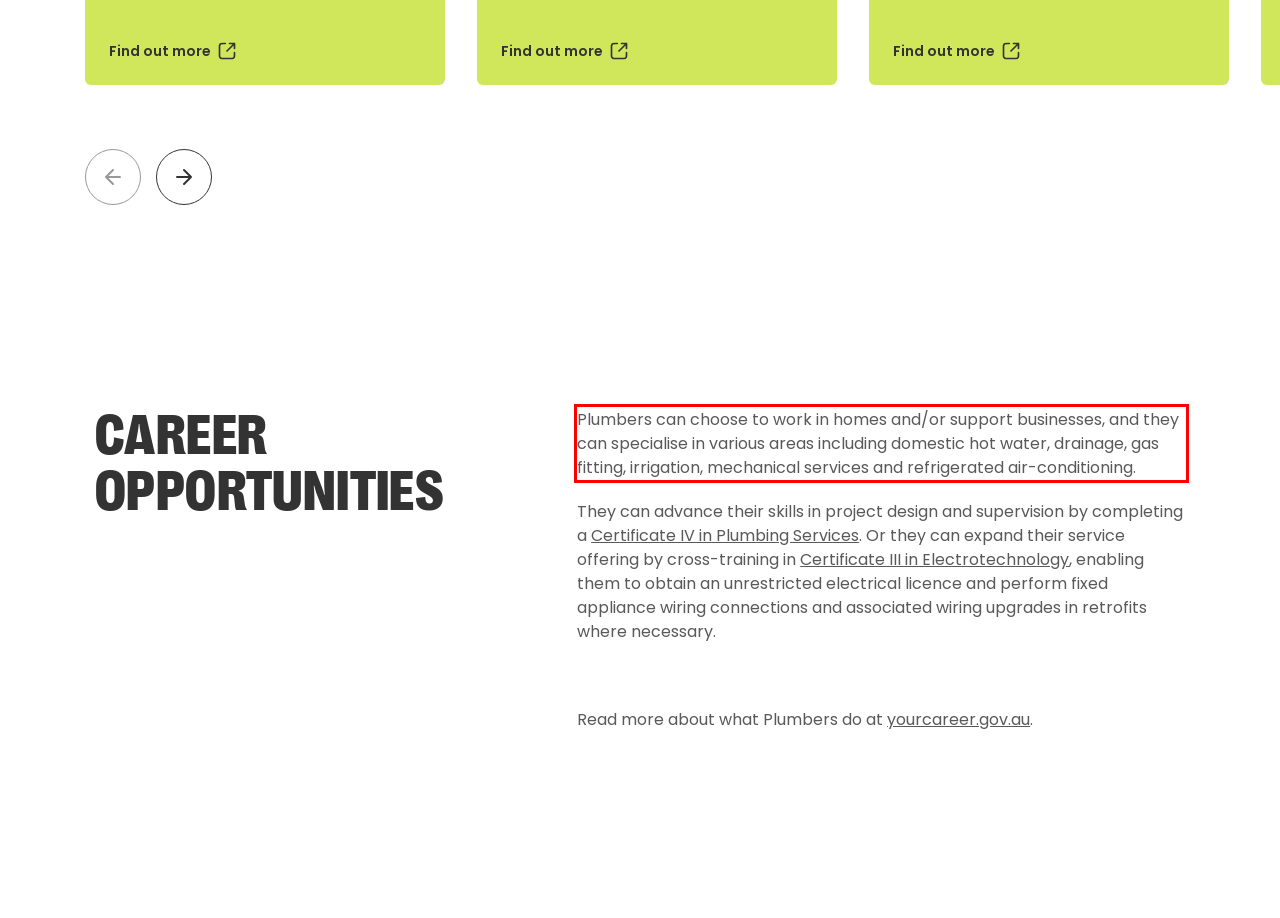Identify the red bounding box in the webpage screenshot and perform OCR to generate the text content enclosed.

Plumbers can choose to work in homes and/or support businesses, and they can specialise in various areas including domestic hot water, drainage, gas fitting, irrigation, mechanical services and refrigerated air-conditioning.